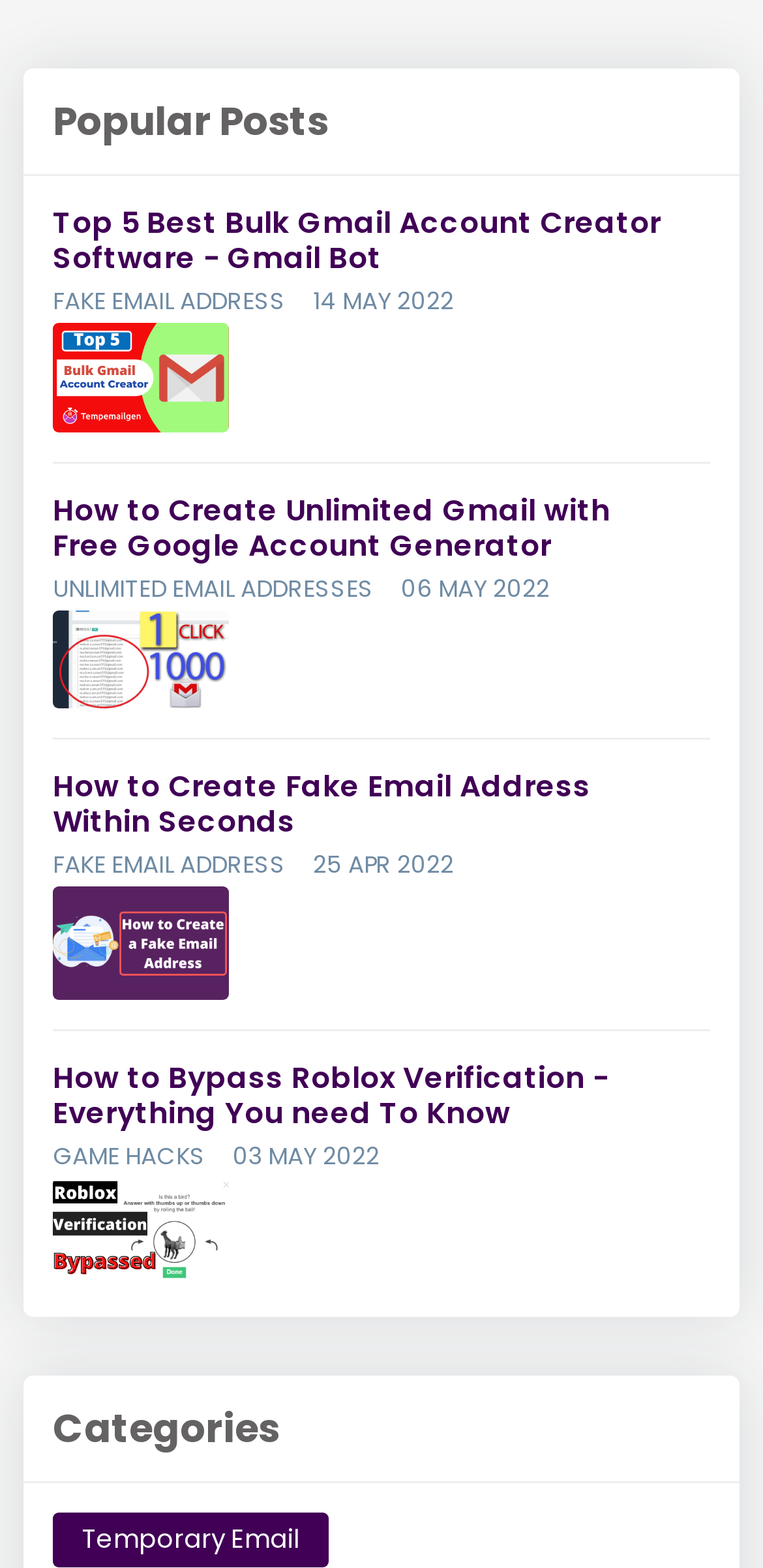How many posts are displayed on this webpage? Based on the image, give a response in one word or a short phrase.

4